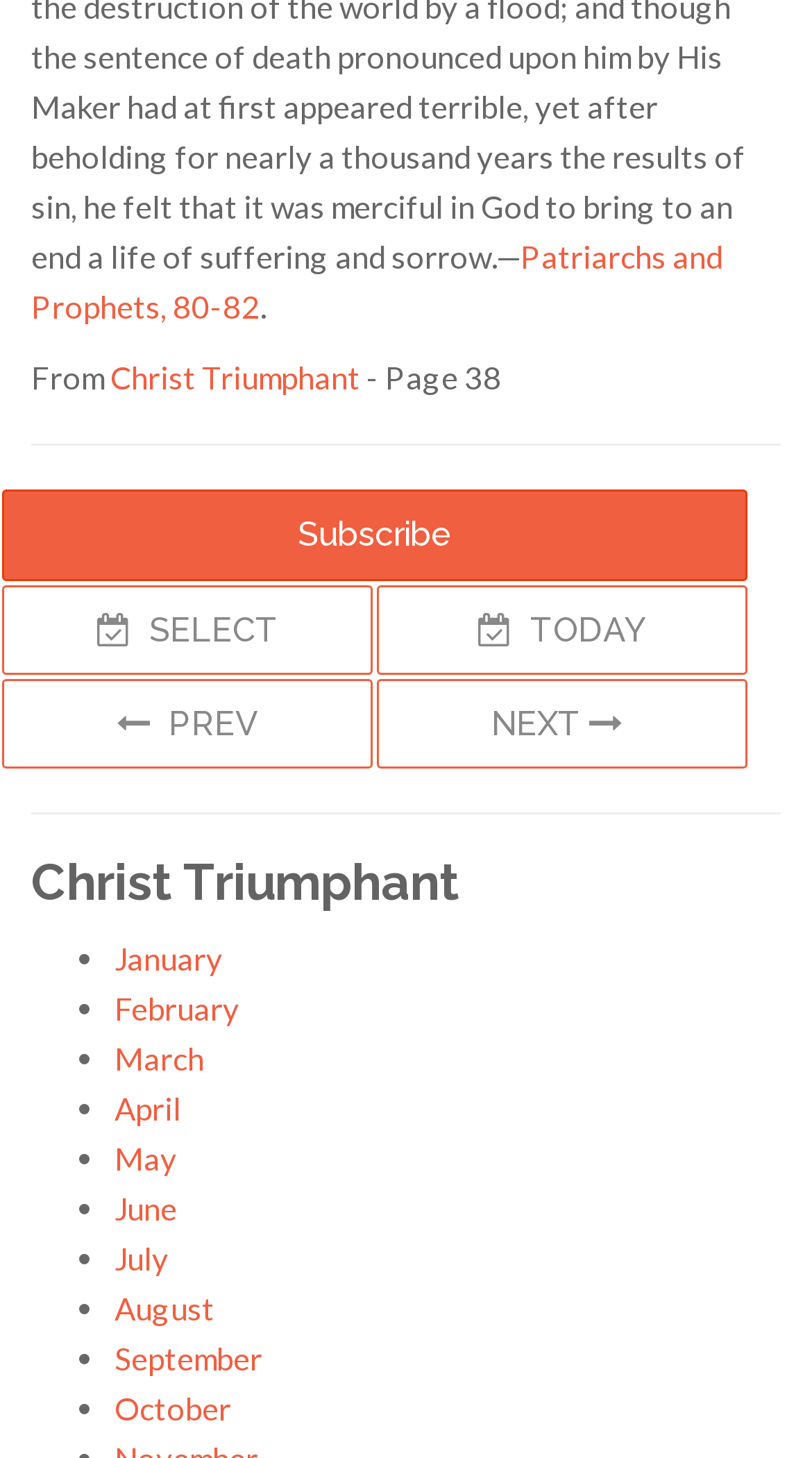Please mark the bounding box coordinates of the area that should be clicked to carry out the instruction: "go to Patriarchs and Prophets, 80-82".

[0.038, 0.163, 0.89, 0.223]